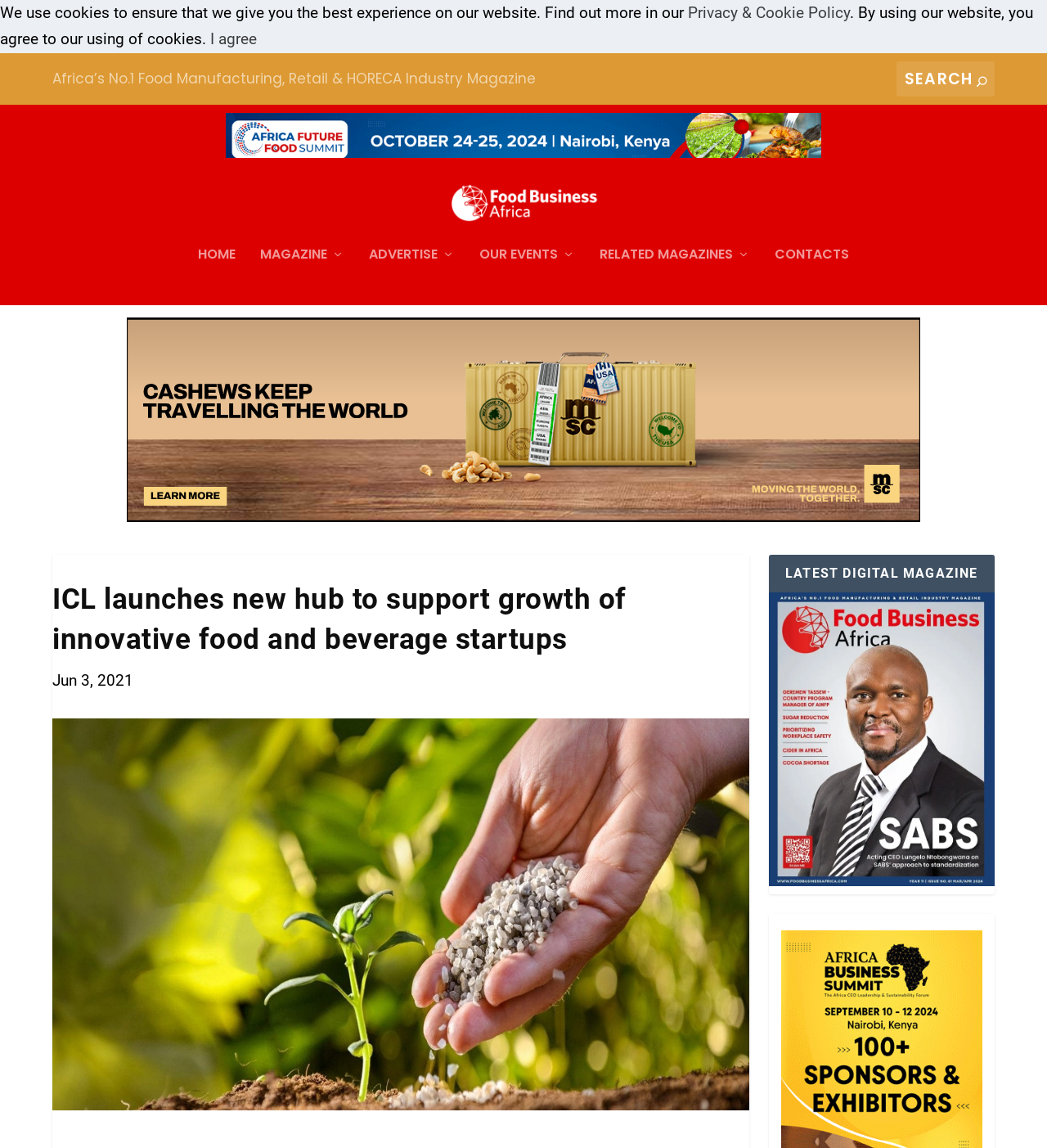Find the bounding box coordinates of the area that needs to be clicked in order to achieve the following instruction: "Read the latest digital magazine". The coordinates should be specified as four float numbers between 0 and 1, i.e., [left, top, right, bottom].

[0.734, 0.781, 0.95, 0.792]